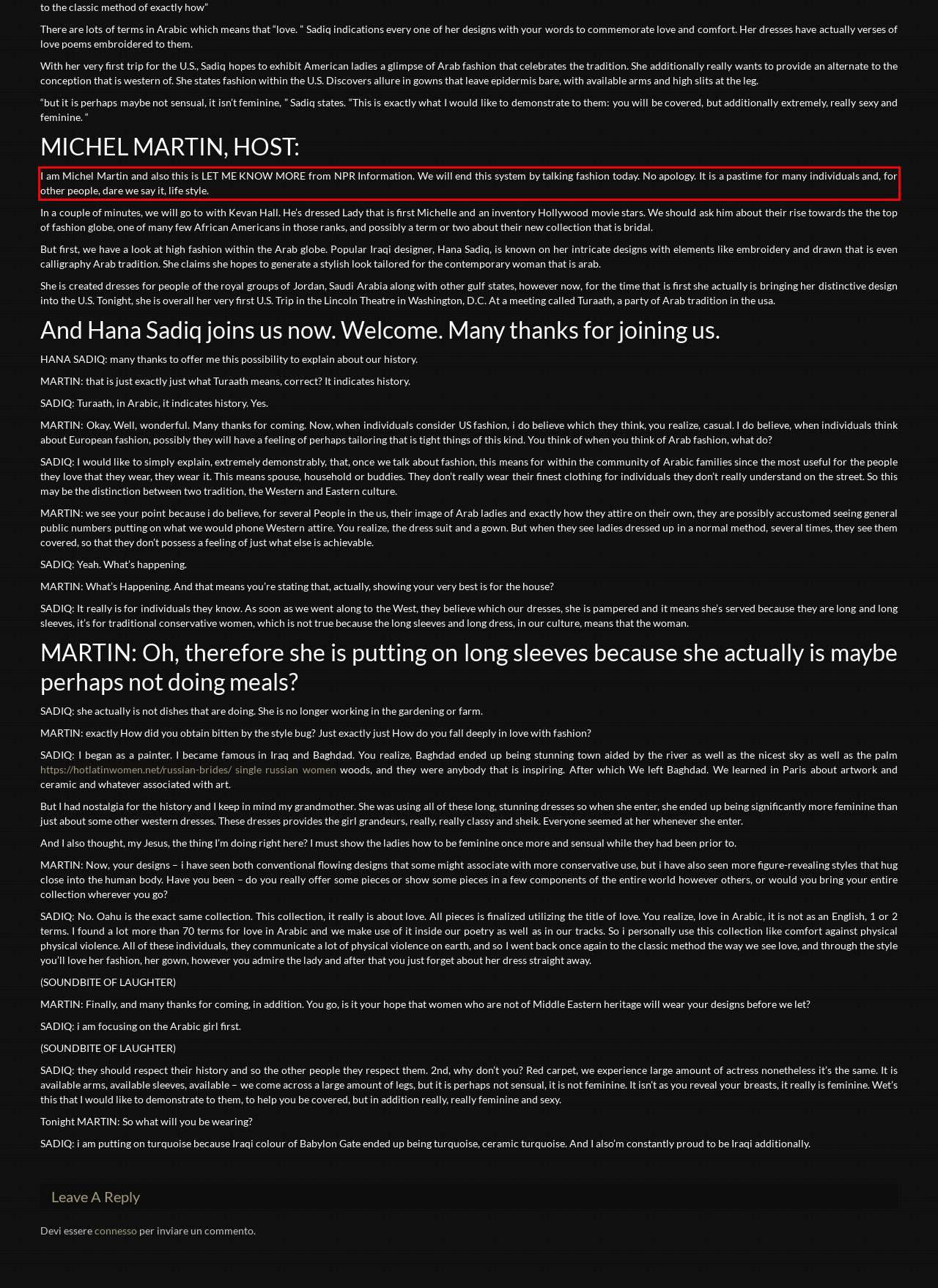Look at the screenshot of the webpage, locate the red rectangle bounding box, and generate the text content that it contains.

I am Michel Martin and also this is LET ME KNOW MORE from NPR Information. We will end this system by talking fashion today. No apology. It is a pastime for many individuals and, for other people, dare we say it, life style.